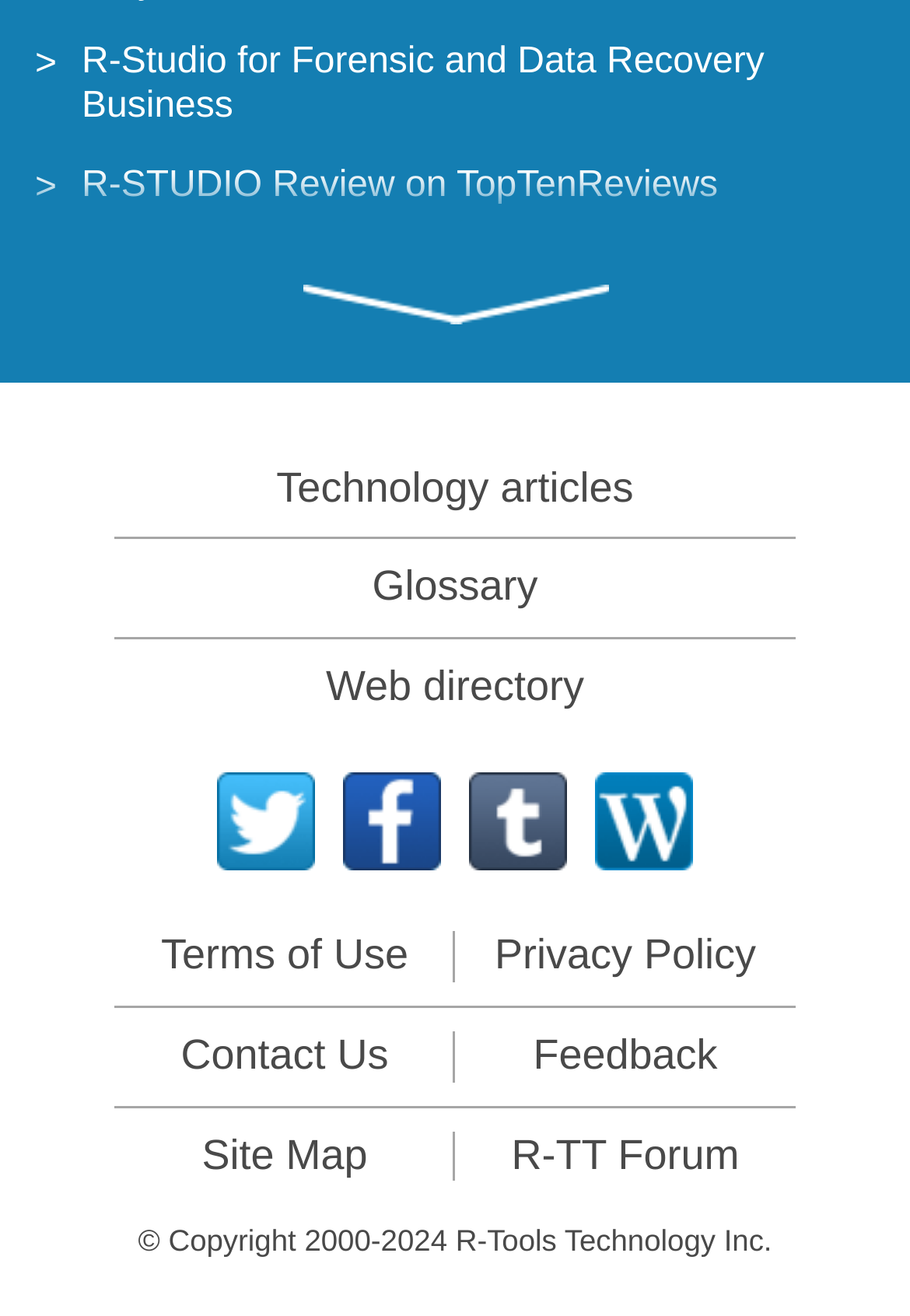Identify the bounding box coordinates of the clickable region required to complete the instruction: "Visit the WordPress.org website". The coordinates should be given as four float numbers within the range of 0 and 1, i.e., [left, top, right, bottom].

None